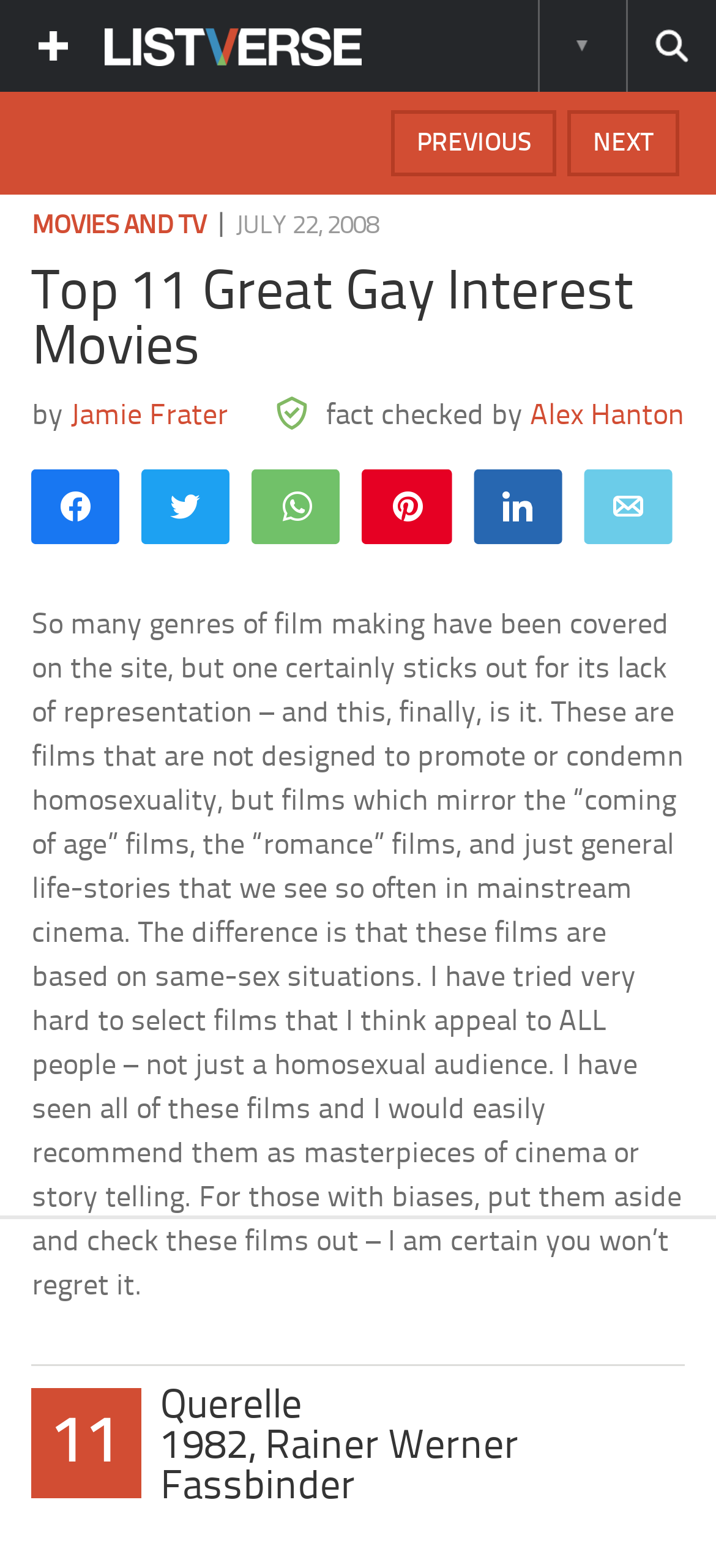Locate the bounding box coordinates of the area where you should click to accomplish the instruction: "Share on WhatsApp".

[0.356, 0.301, 0.474, 0.343]